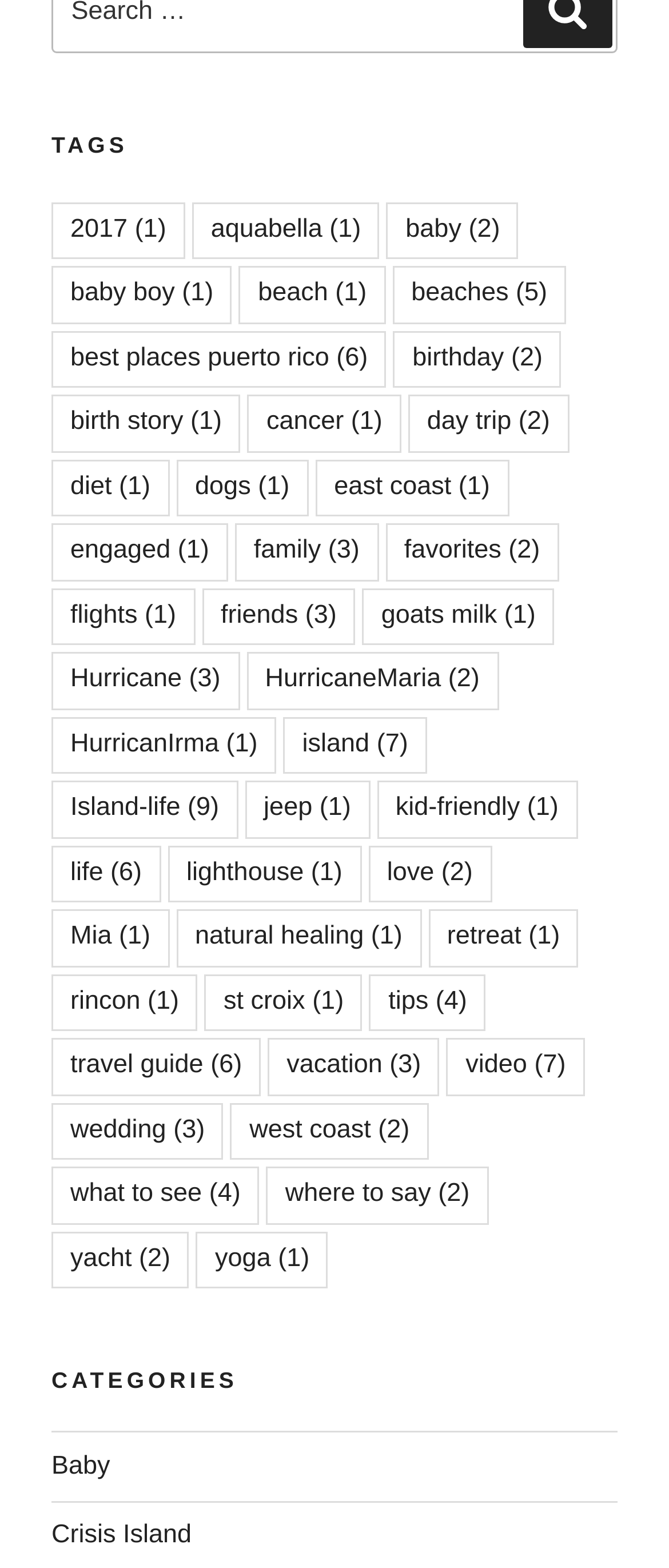Locate the bounding box coordinates of the clickable area to execute the instruction: "View 'baby' items". Provide the coordinates as four float numbers between 0 and 1, represented as [left, top, right, bottom].

[0.578, 0.129, 0.776, 0.166]